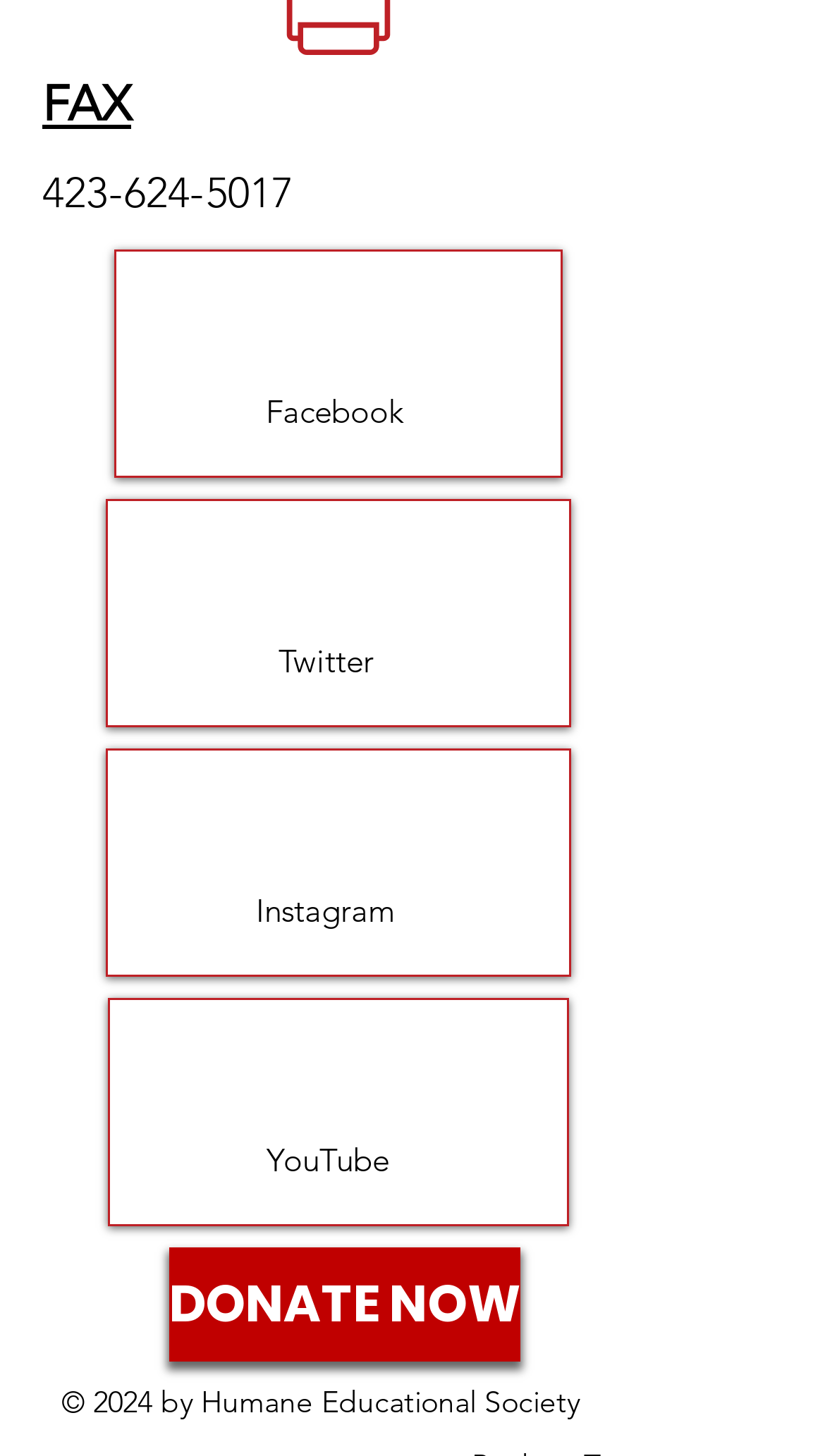Identify the bounding box for the element characterized by the following description: "aria-label="Instagram logo"".

[0.349, 0.543, 0.451, 0.601]